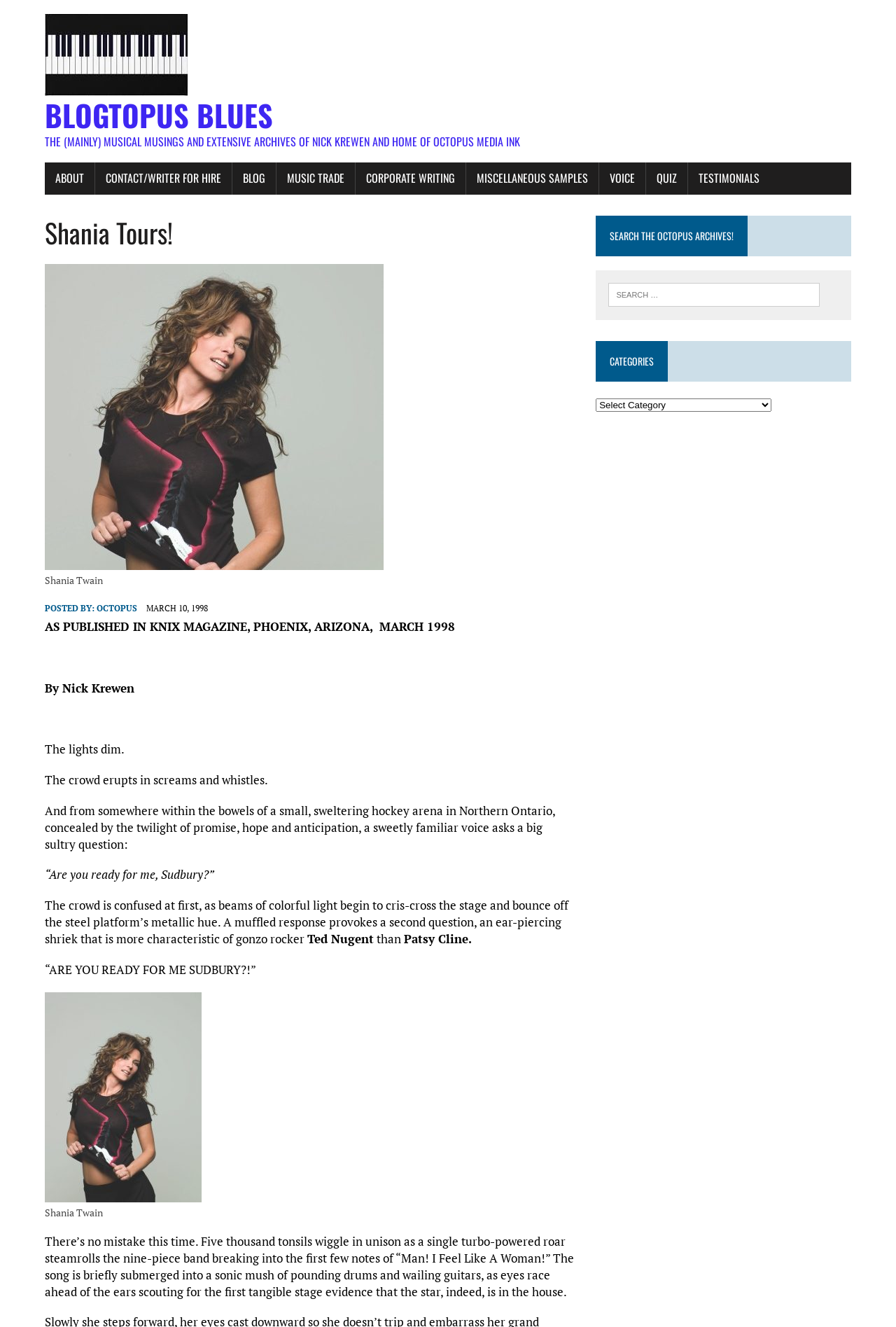Please answer the following question using a single word or phrase: 
What is the name of the person mentioned in the article?

Shania Twain